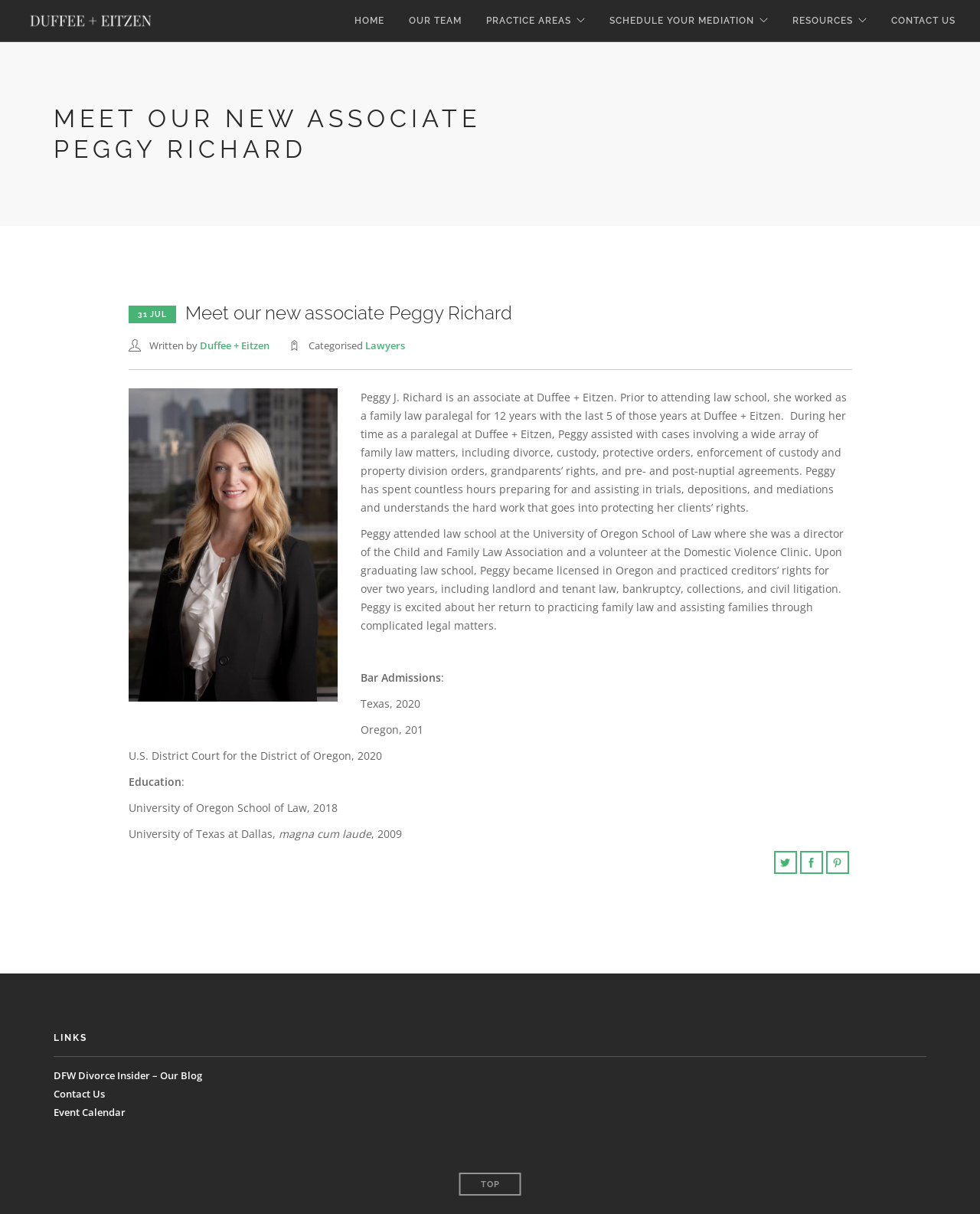Determine the bounding box coordinates for the area that should be clicked to carry out the following instruction: "Read about Peggy Richard".

[0.368, 0.321, 0.864, 0.424]